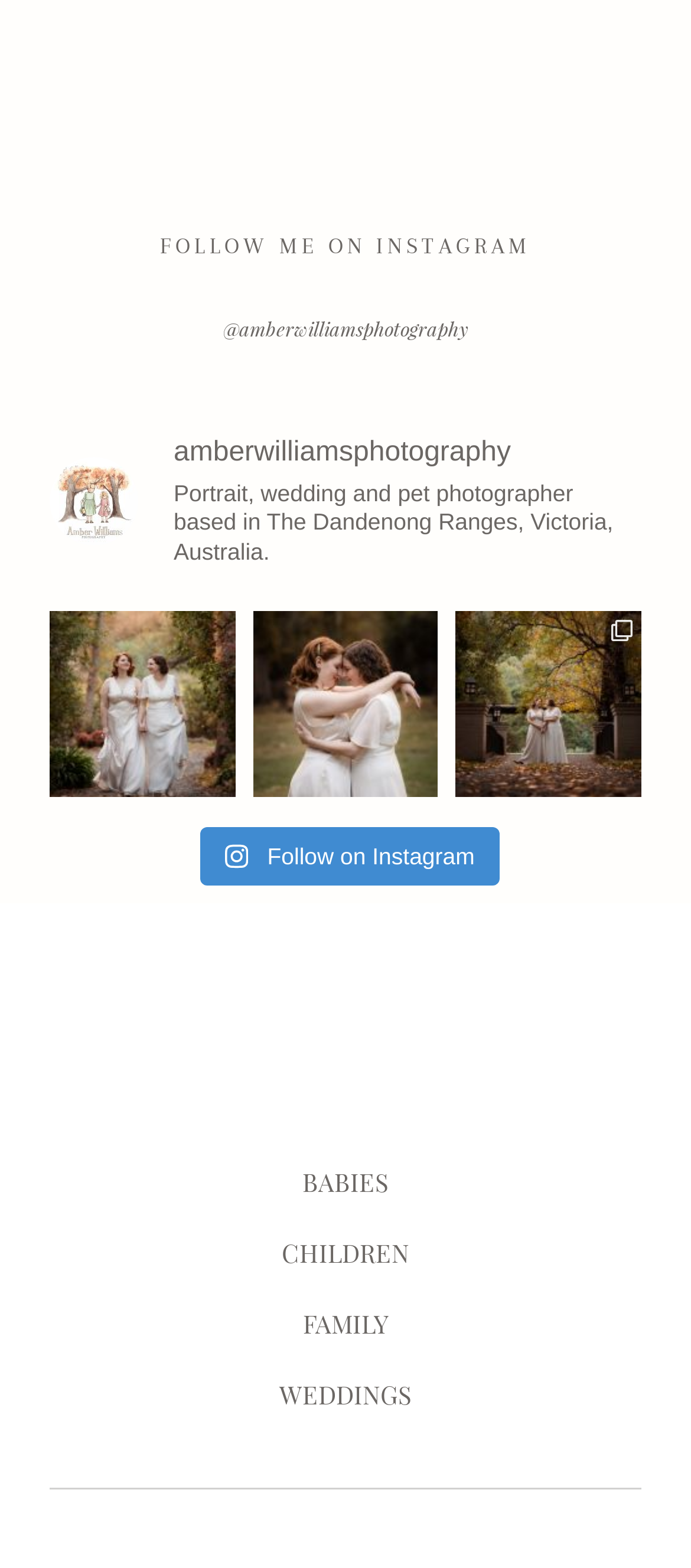How many types of photography services are listed?
Look at the image and answer the question with a single word or phrase.

5